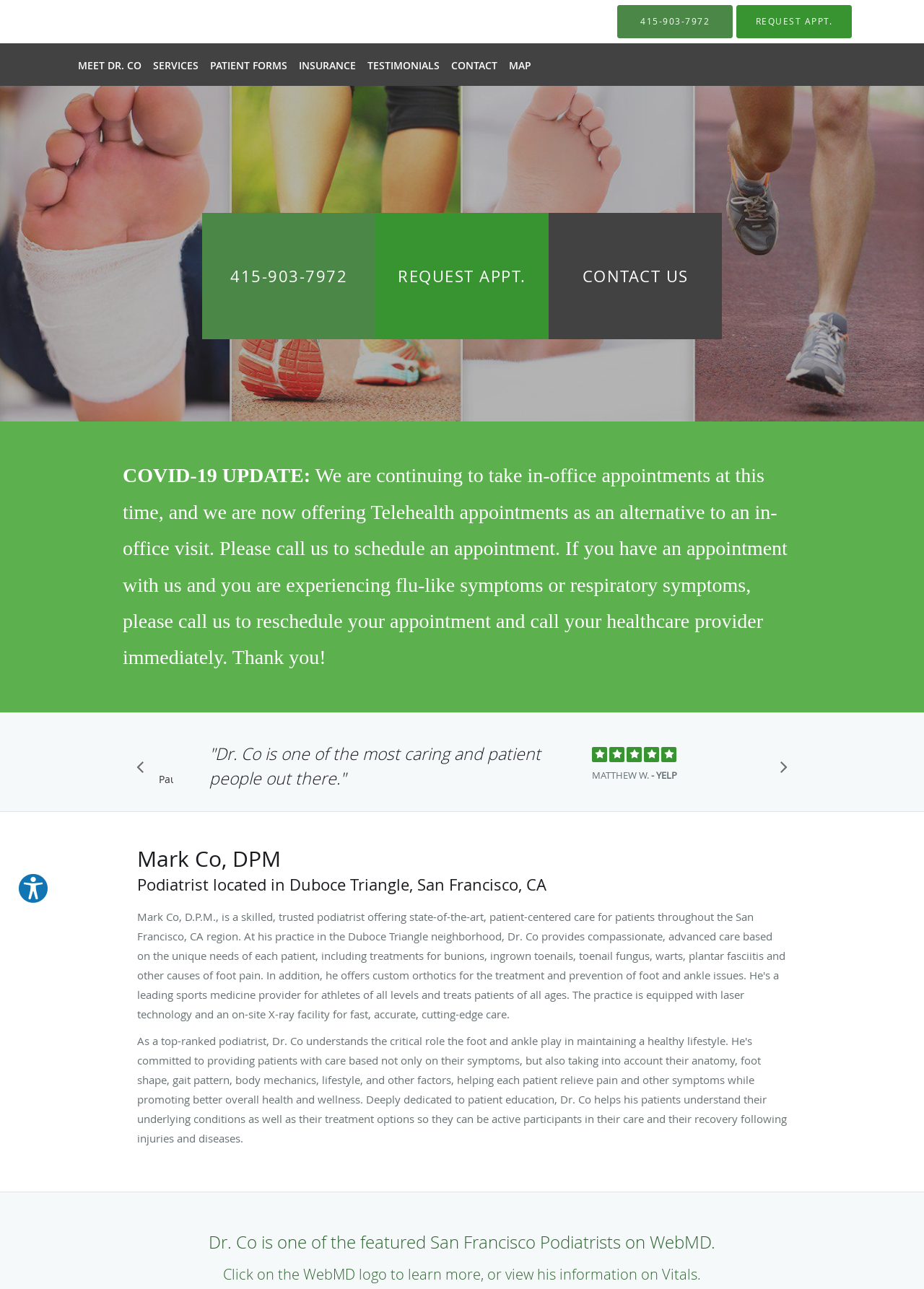Find and extract the text of the primary heading on the webpage.

Mark Co, DPM